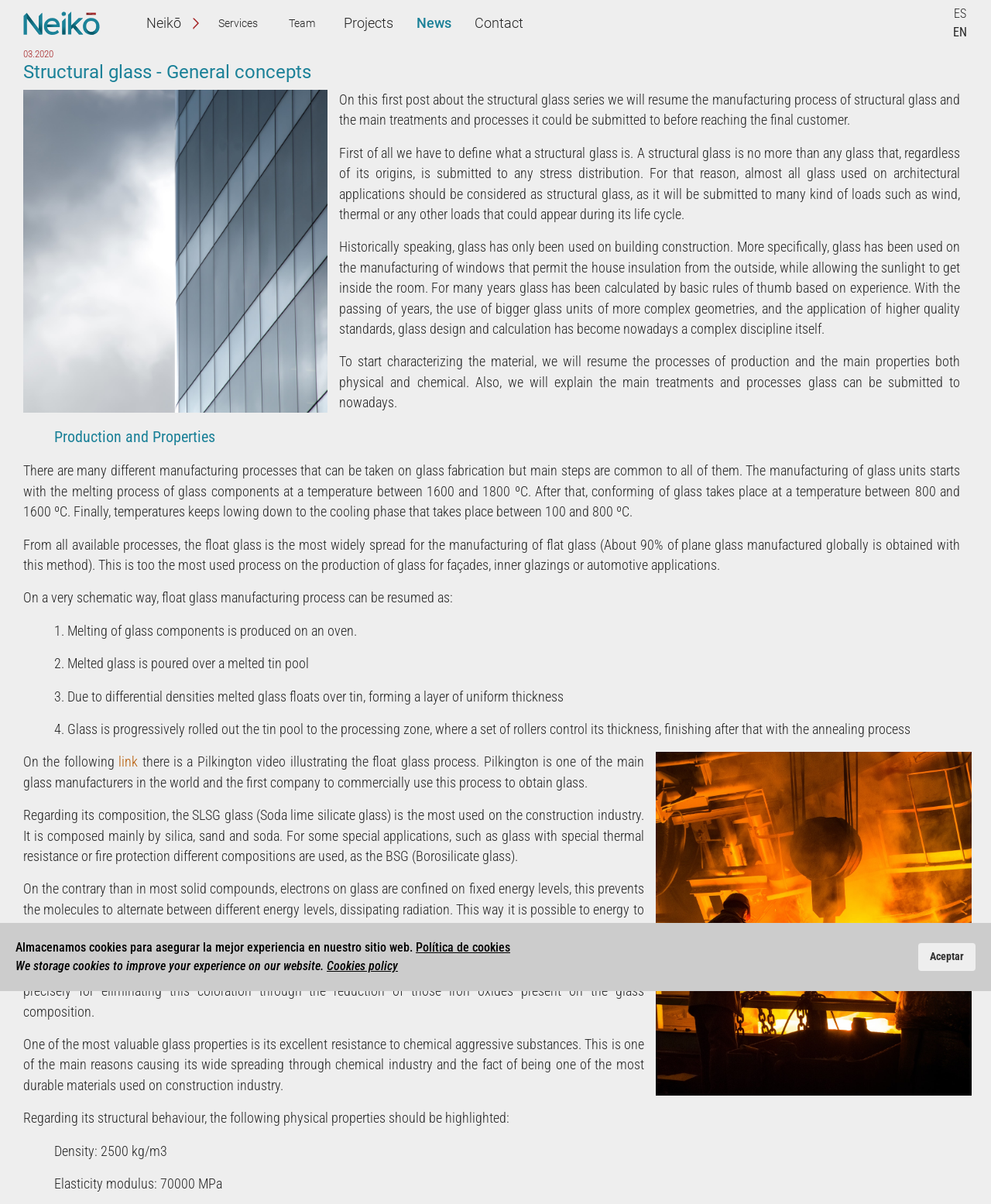What is the density of glass?
Please give a detailed and thorough answer to the question, covering all relevant points.

The density of glass can be found in the text that lists the physical properties of glass, where it is stated that 'Density: 2500 kg/m3'.